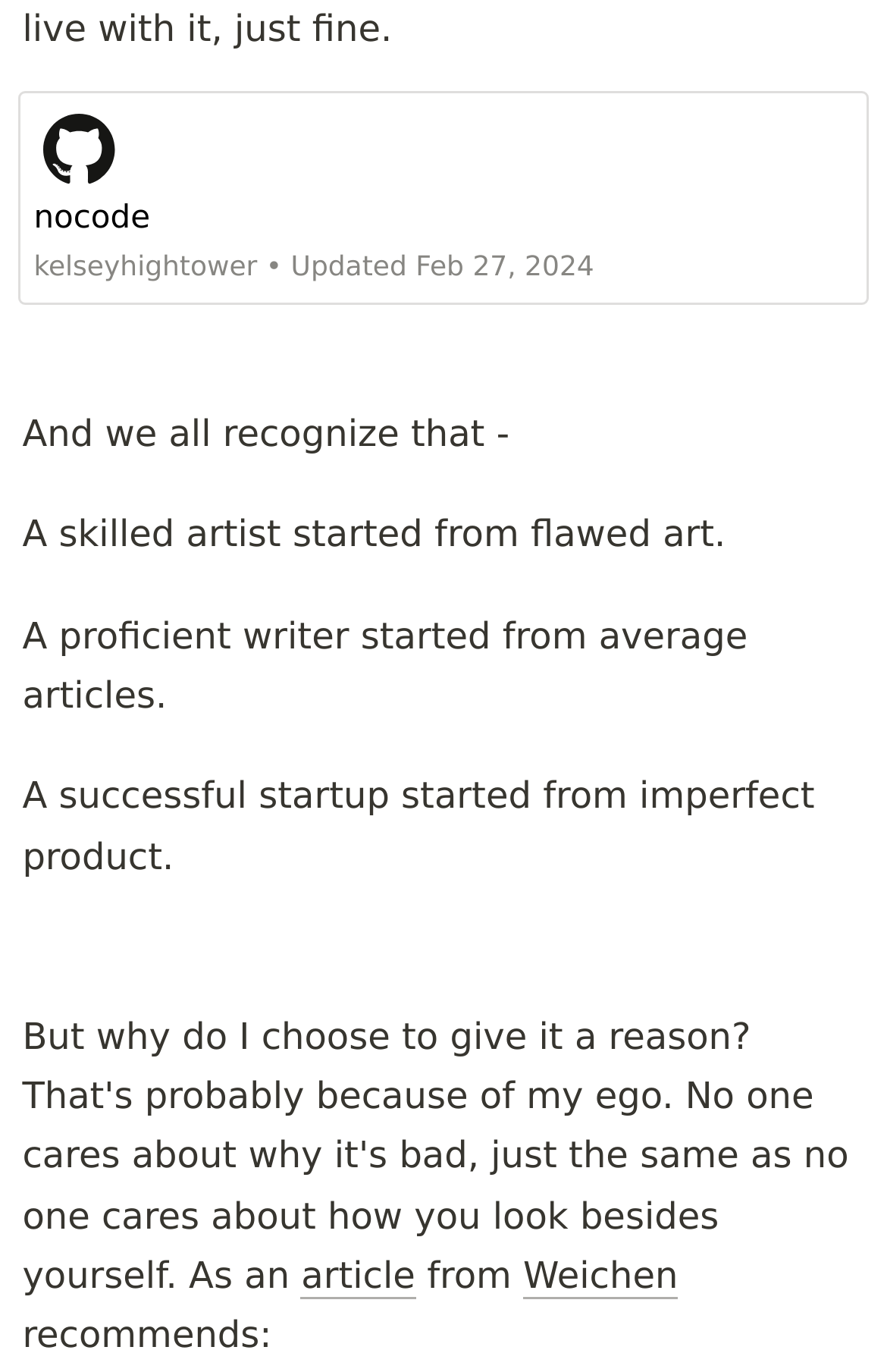What is the relationship between the two links at the bottom?
Based on the image, respond with a single word or phrase.

One is an article, the other is a person